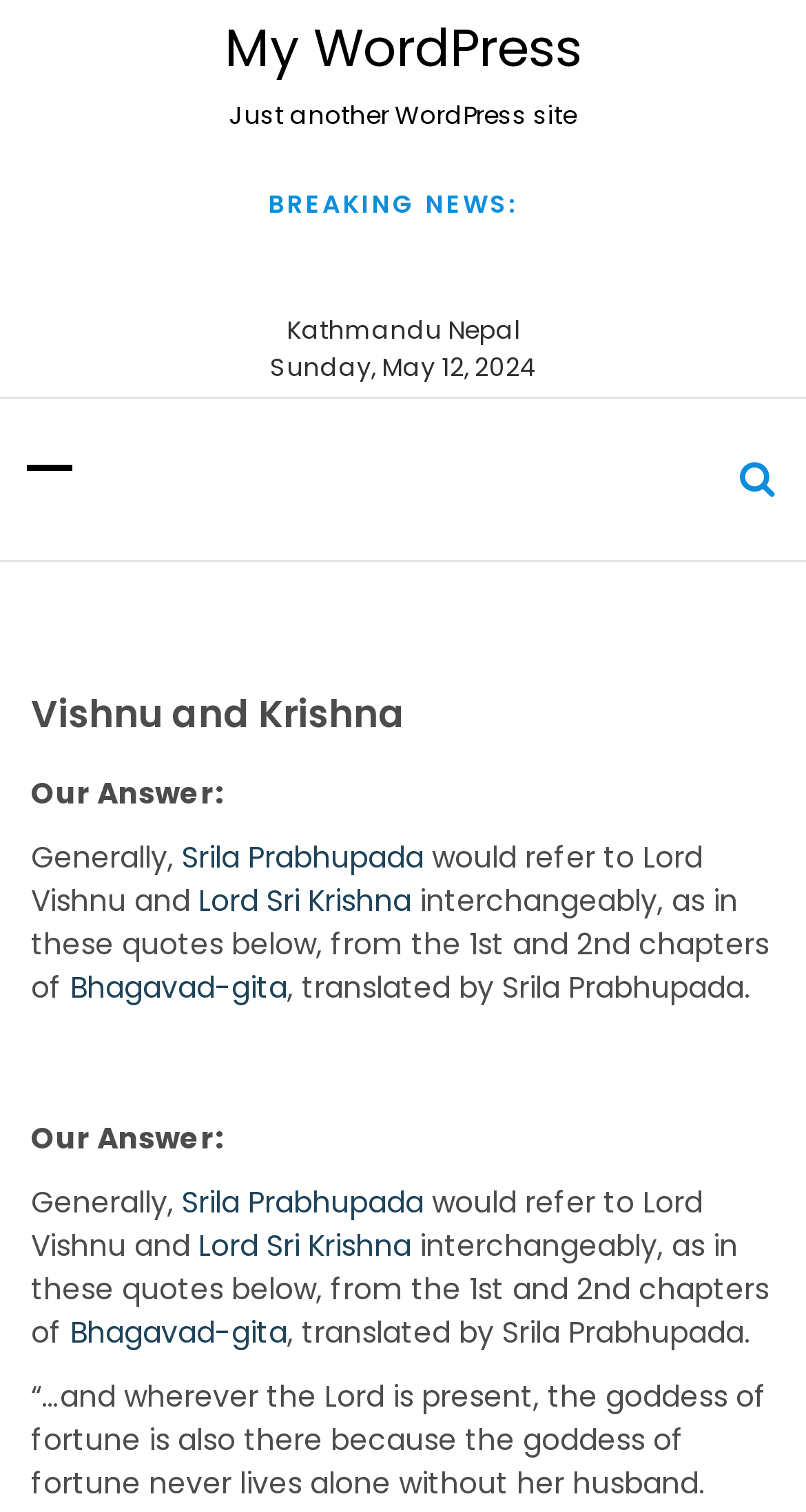How many times is the phrase 'Our Answer:' mentioned?
Provide a well-explained and detailed answer to the question.

I found the phrase 'Our Answer:' by looking at the static text elements with the content 'Our Answer:' which are located at the coordinates [0.038, 0.51, 0.277, 0.538] and [0.038, 0.738, 0.277, 0.766].